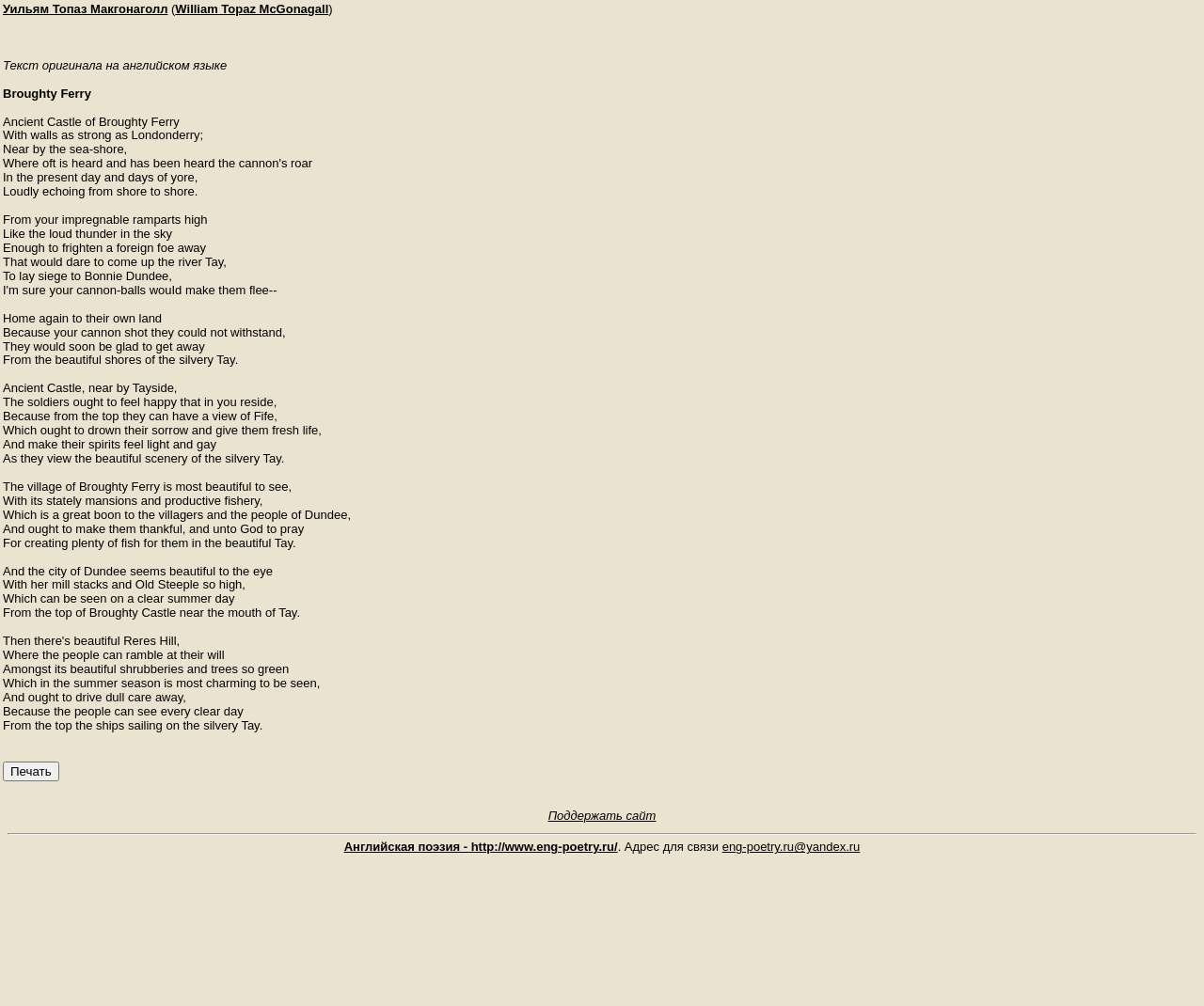What is the location of the castle?
Refer to the image and provide a detailed answer to the question.

I obtained this answer by analyzing the poem, which describes the castle as being 'near by the sea-shore'.